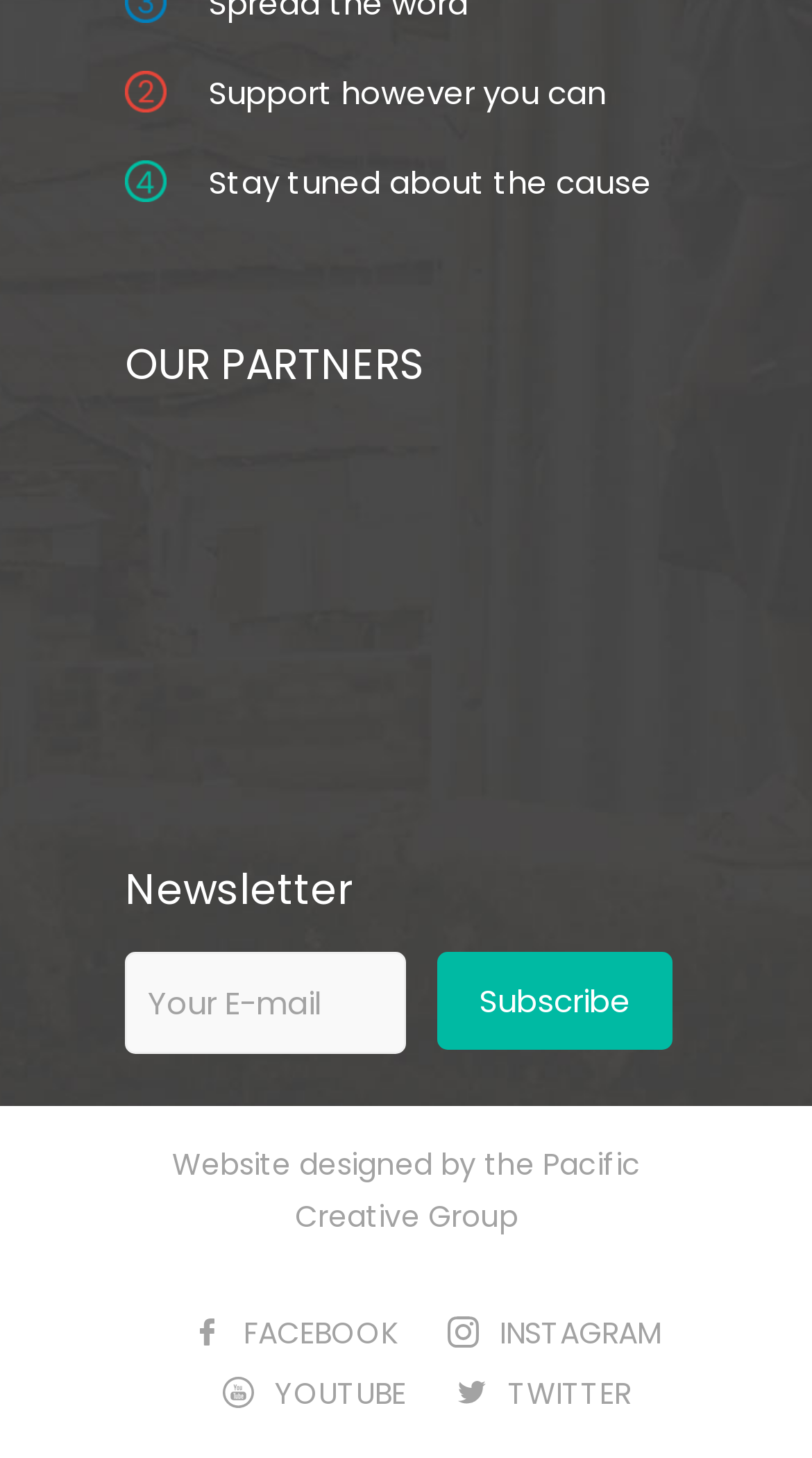Identify the bounding box of the HTML element described here: "name="subscribe" value="Subscribe"". Provide the coordinates as four float numbers between 0 and 1: [left, top, right, bottom].

[0.538, 0.653, 0.828, 0.72]